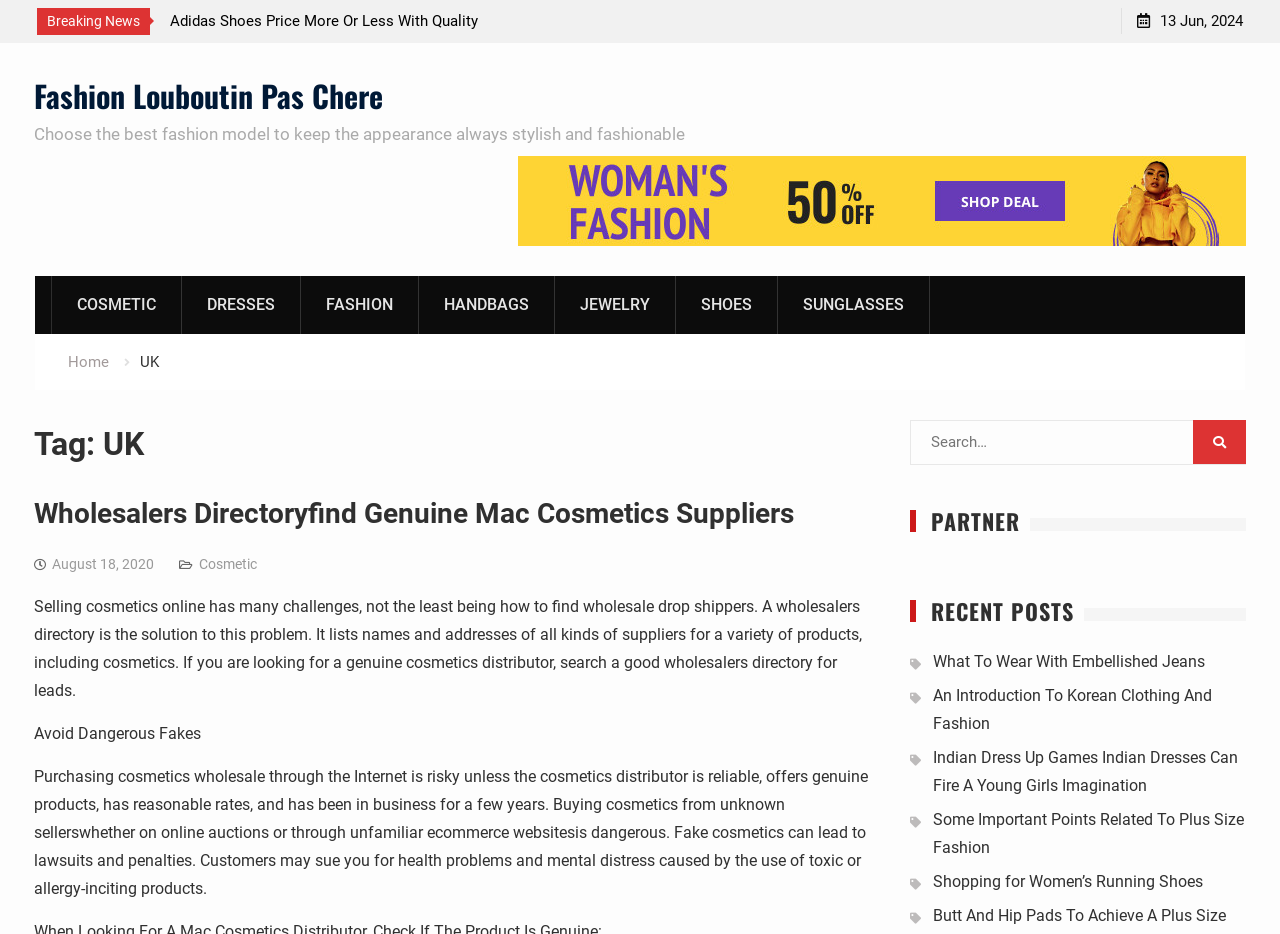Provide the bounding box coordinates for the UI element that is described as: "August 18, 2020".

[0.041, 0.596, 0.12, 0.613]